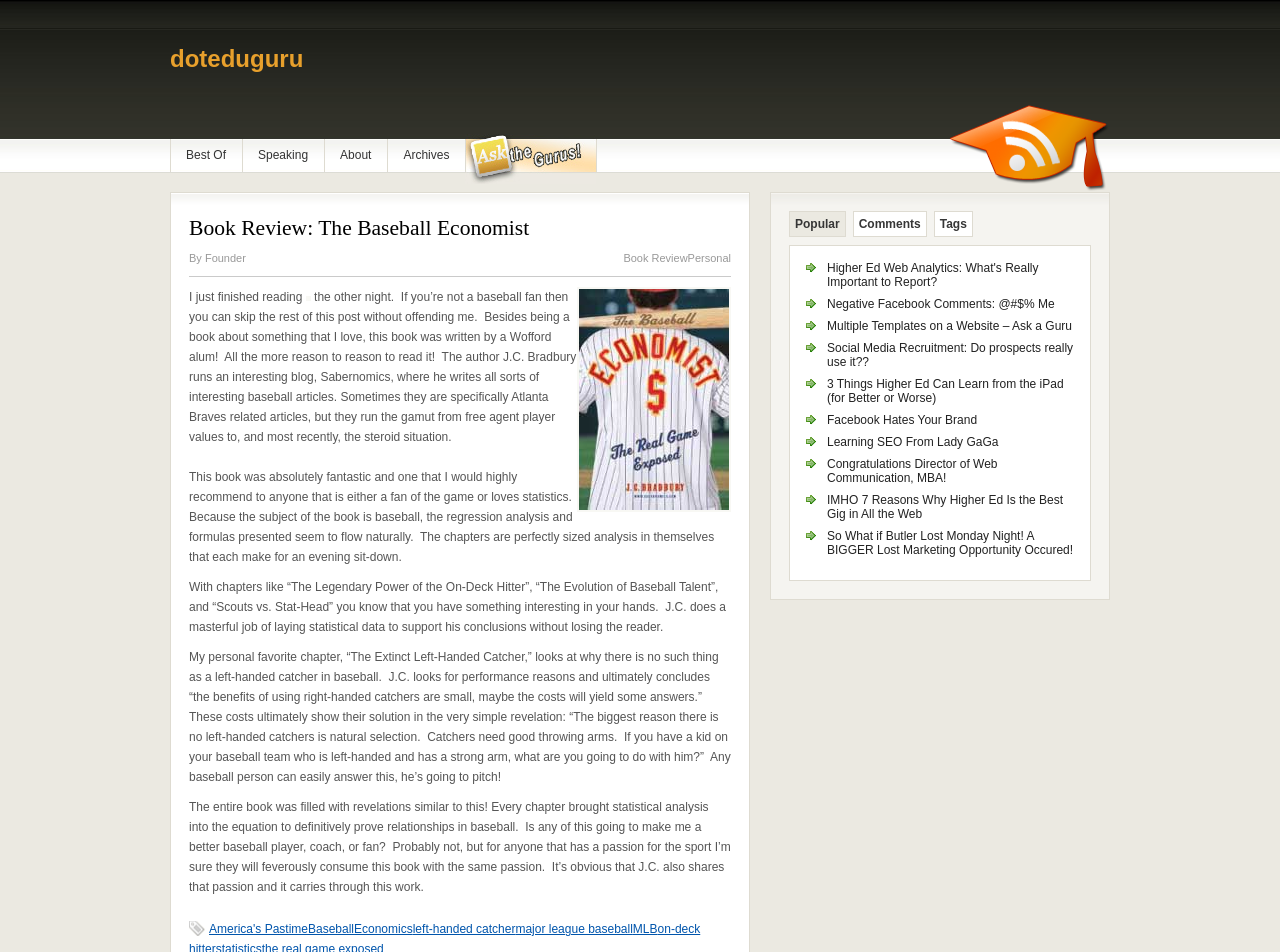What is the sport being discussed in the book?
Please provide a detailed answer to the question.

The sport being discussed in the book can be inferred from the text and the links on the webpage. The text mentions 'baseball fan', 'Atlanta Braves', and 'Major League Baseball', and there are links to 'Baseball' and 'MLB'. It is clear that the sport being discussed in the book is baseball.